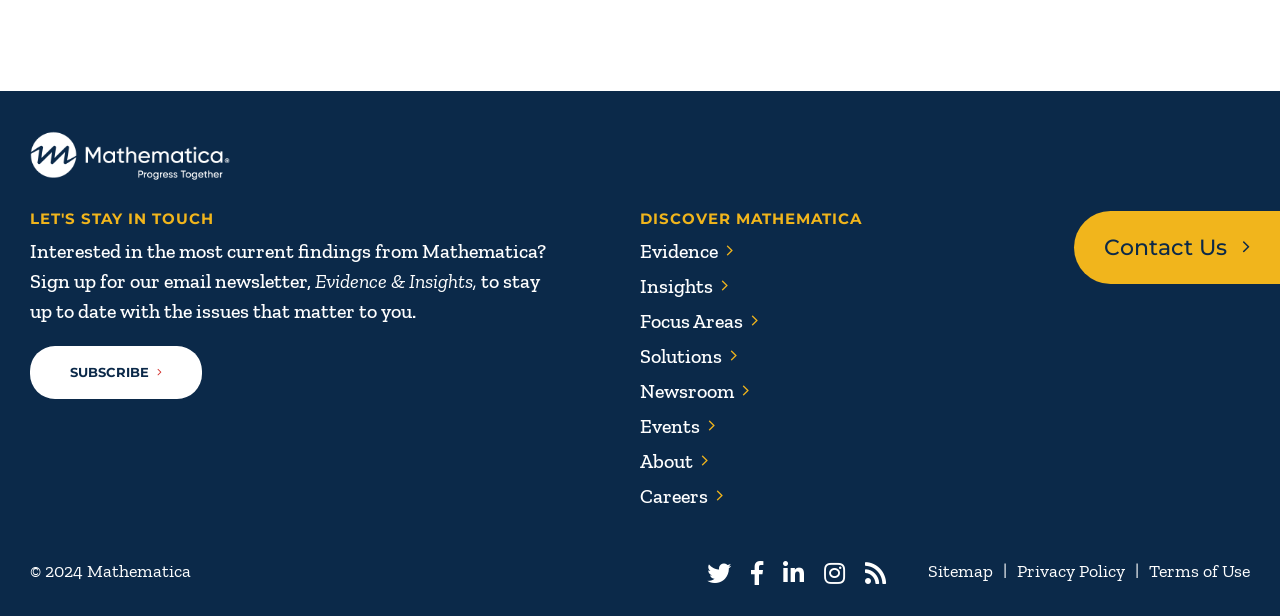What is the main topic of the webpage?
Using the visual information, answer the question in a single word or phrase.

Mathematica